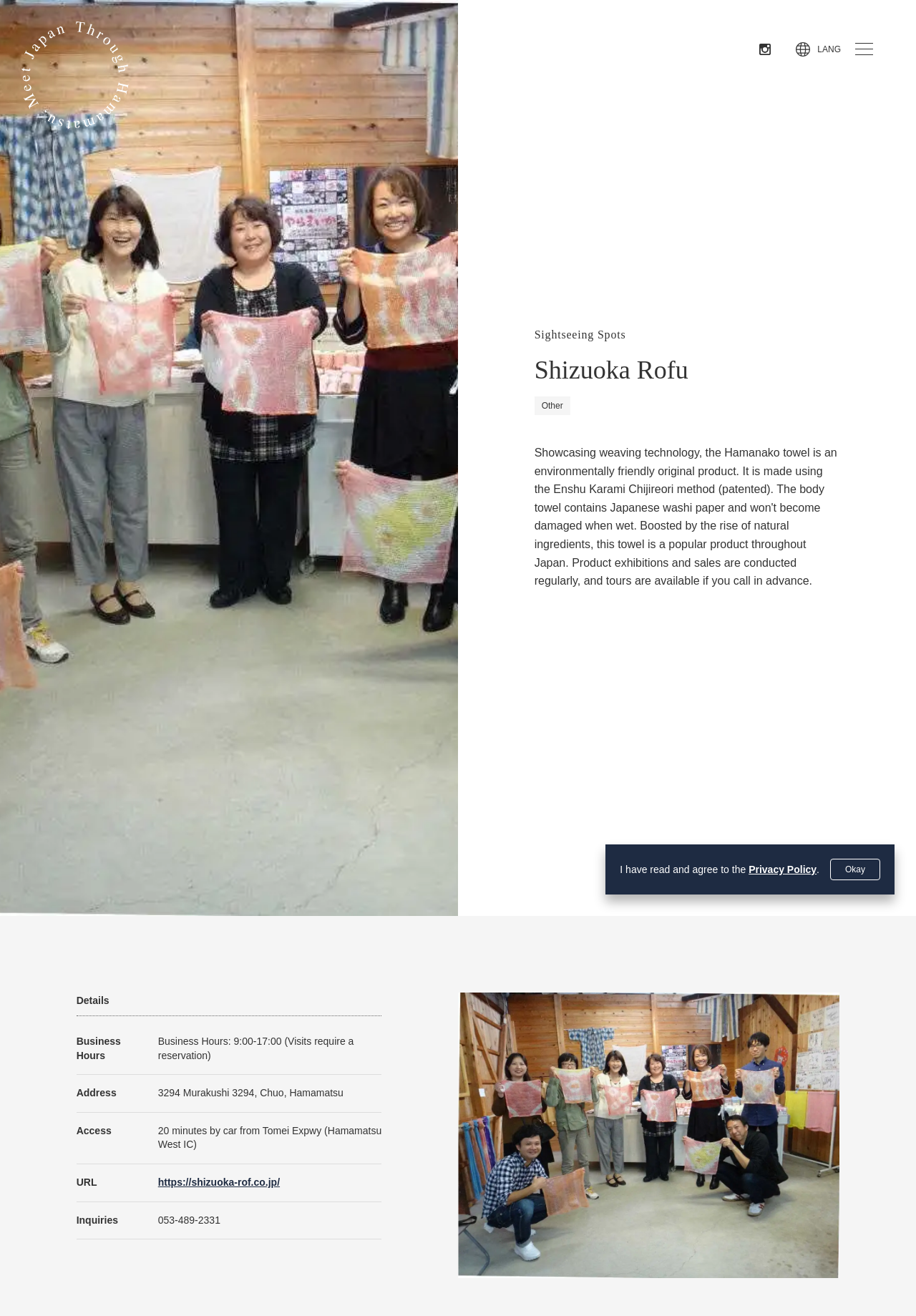What is the phone number for inquiries?
Could you answer the question in a detailed manner, providing as much information as possible?

The phone number is obtained from the table element under the 'Details' heading, where it is specified as 'Inquiries: 053-489-2331'.